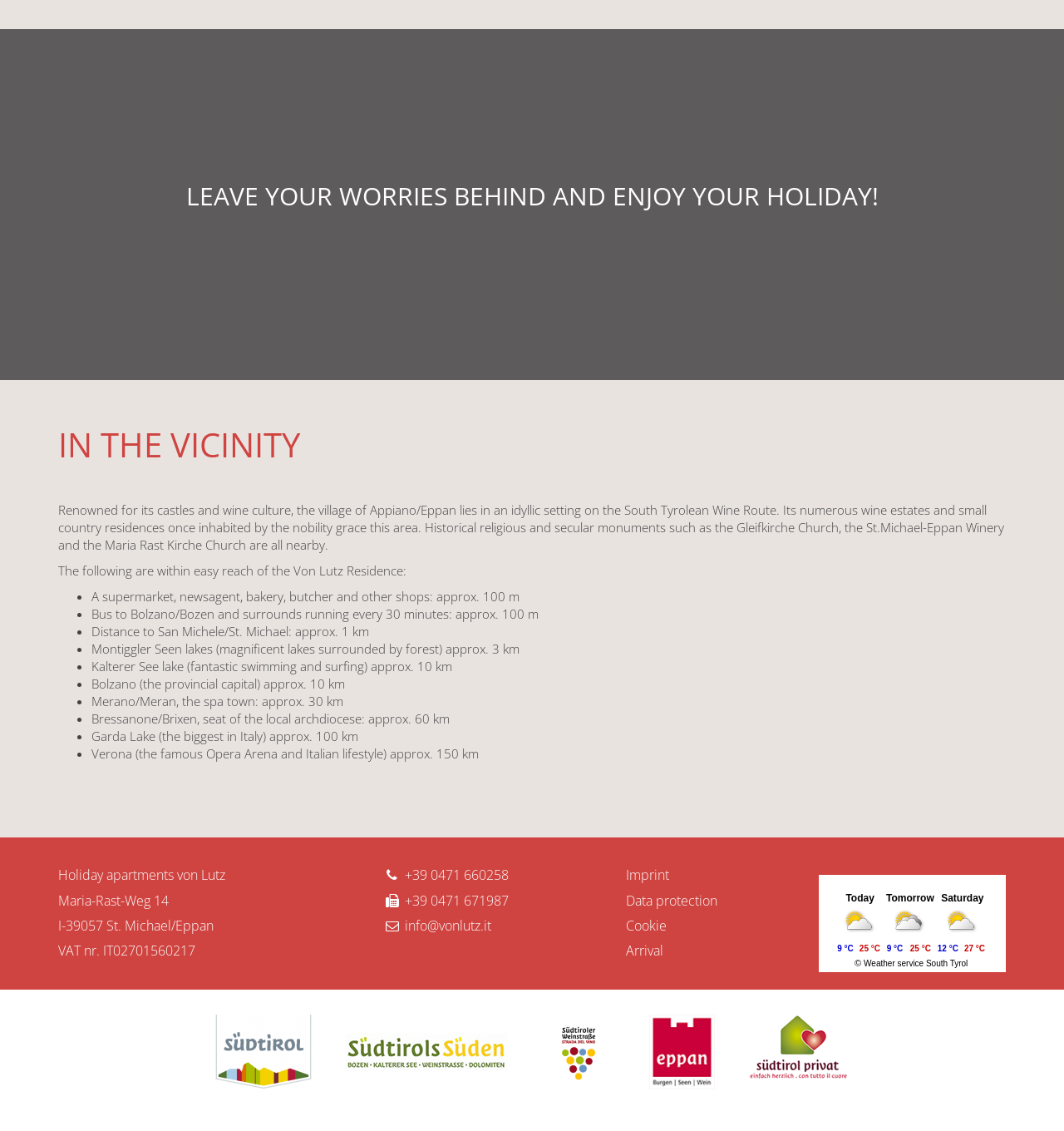What is the village known for?
Using the image provided, answer with just one word or phrase.

castles and wine culture